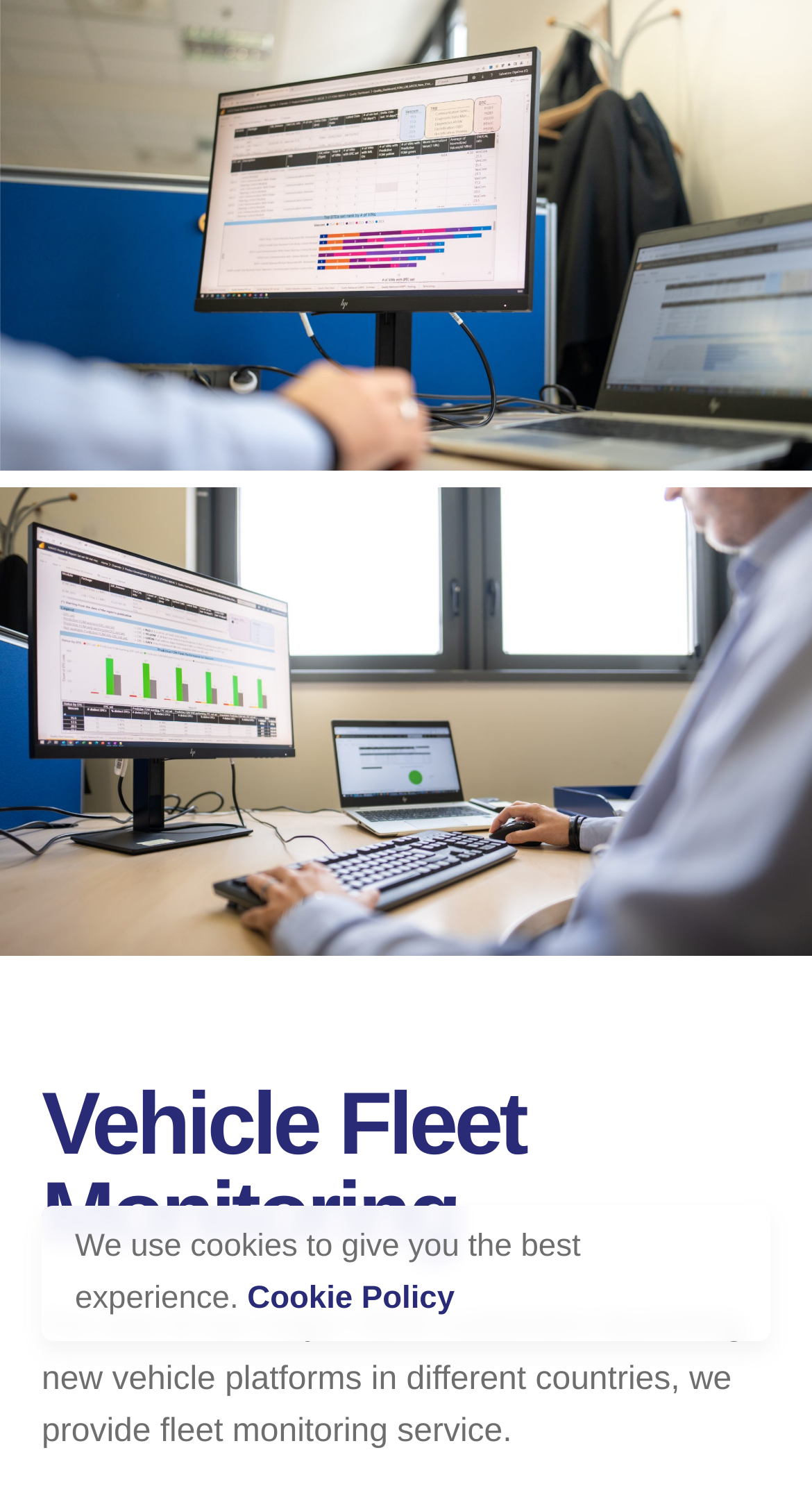Please identify the primary heading of the webpage and give its text content.

Vehicle Fleet Monitoring